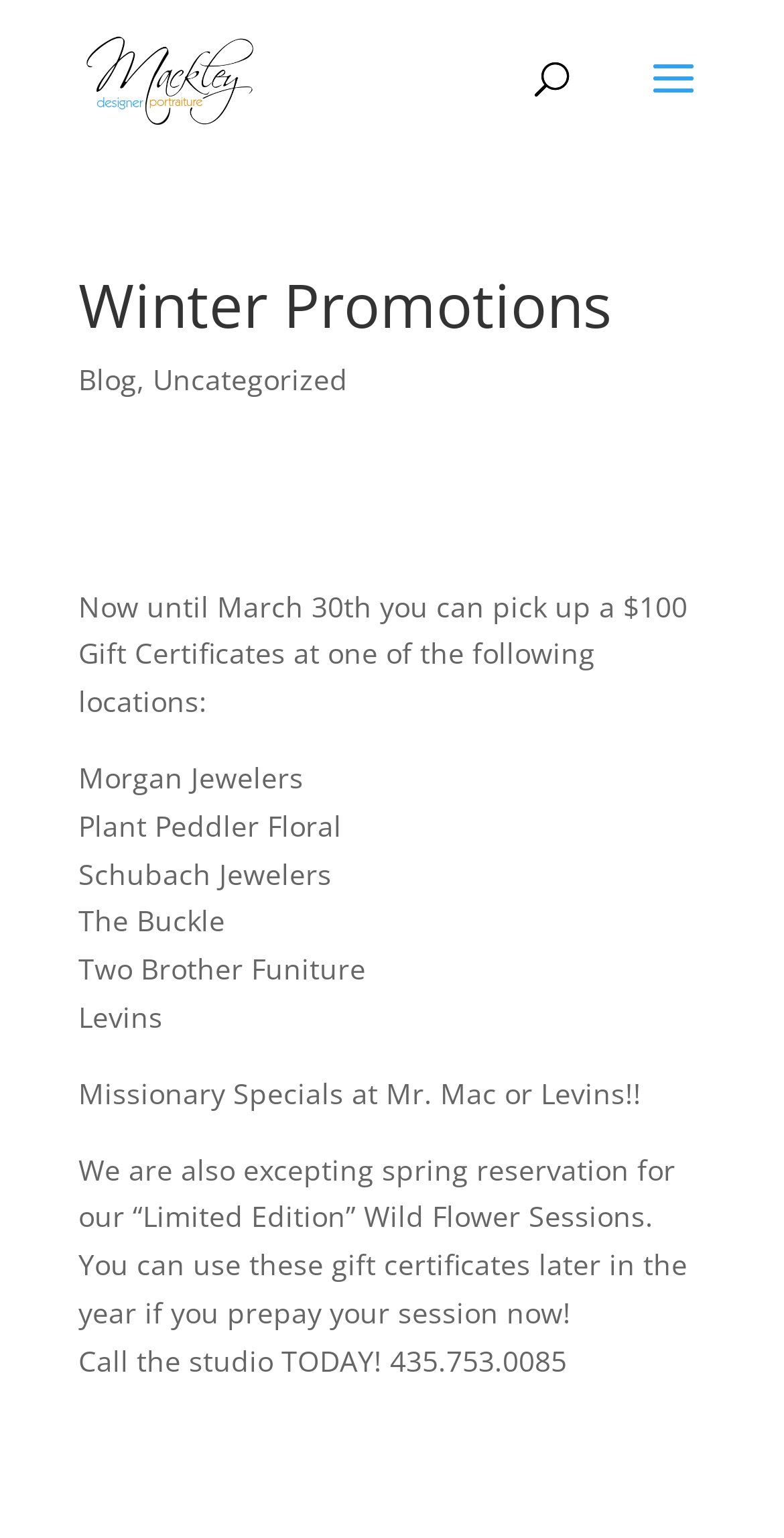What type of sessions are being offered?
Based on the image, answer the question with as much detail as possible.

The type of sessions being offered are Wild Flower Sessions, as mentioned in the text 'We are also excepting spring reservation for our “Limited Edition” Wild Flower Sessions'.